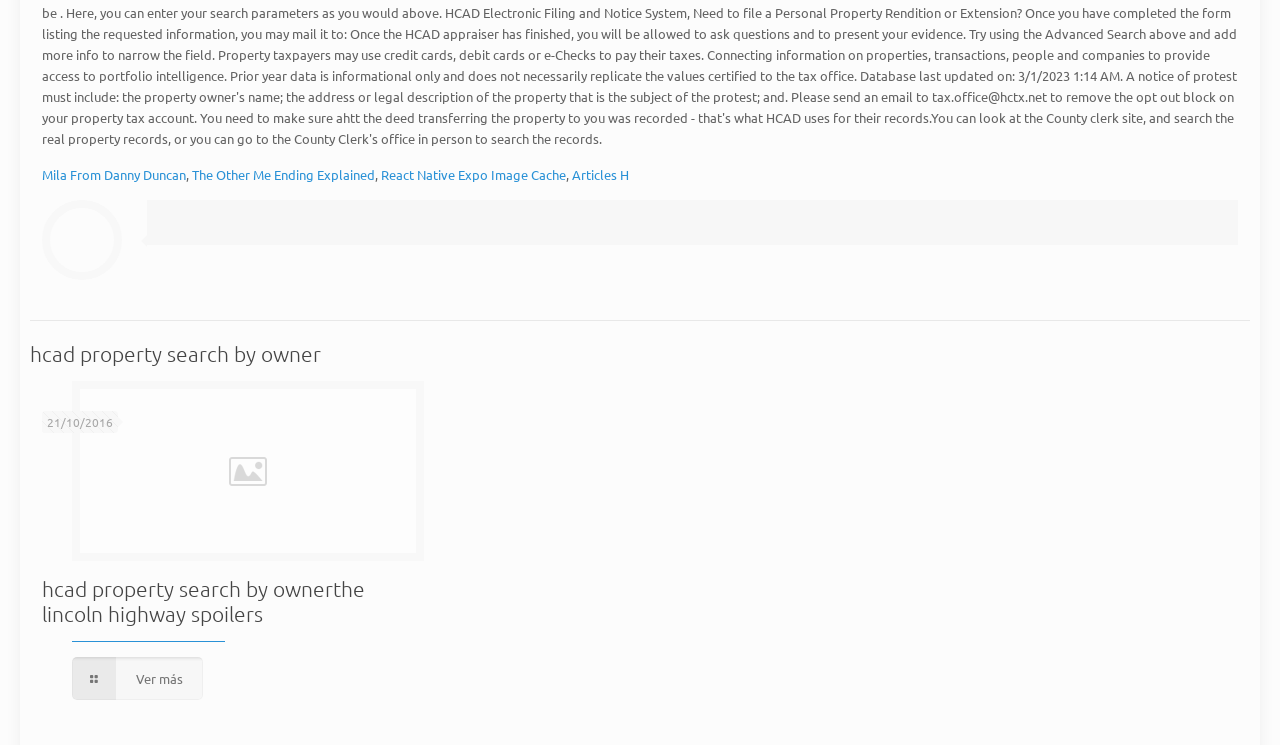What is the orientation of the separator element?
Could you answer the question in a detailed manner, providing as much information as possible?

I found a separator element with a bounding box coordinate of [0.056, 0.86, 0.176, 0.862] and an orientation of 'horizontal'. This suggests that the separator element is oriented horizontally.